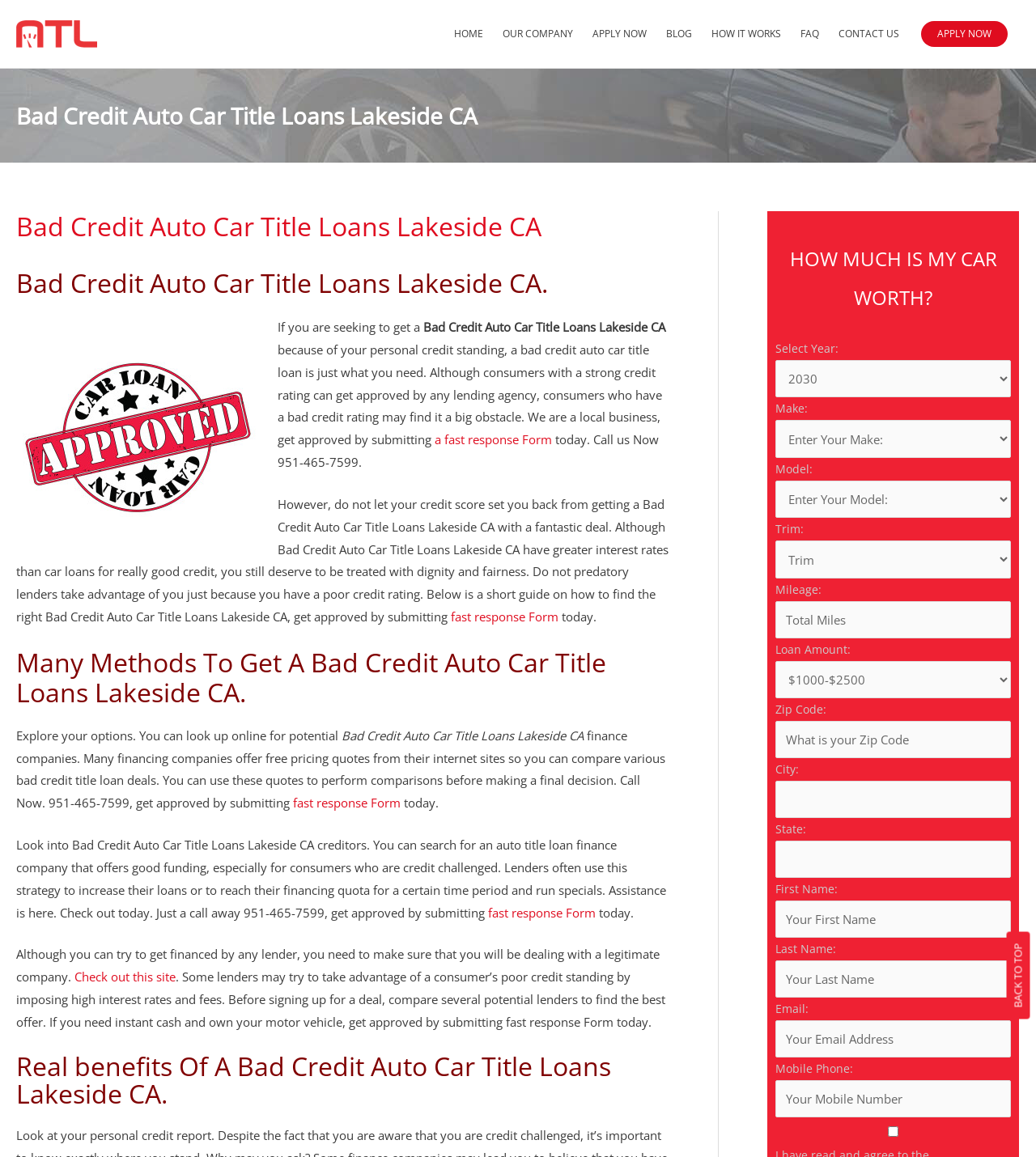Kindly provide the bounding box coordinates of the section you need to click on to fulfill the given instruction: "Click the 'APPLY NOW' button".

[0.889, 0.018, 0.973, 0.041]